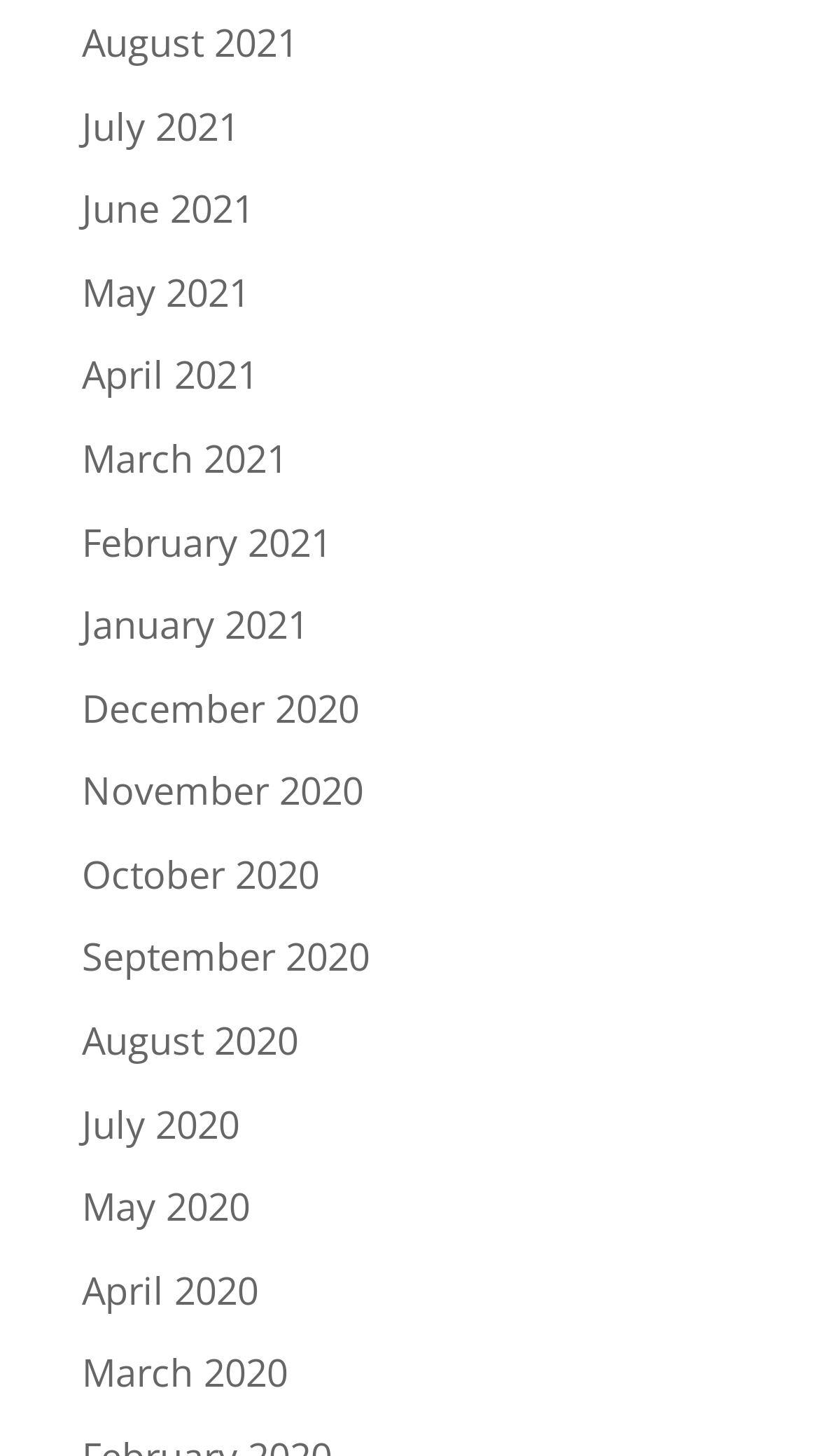Find and specify the bounding box coordinates that correspond to the clickable region for the instruction: "go to July 2020".

[0.1, 0.754, 0.292, 0.789]